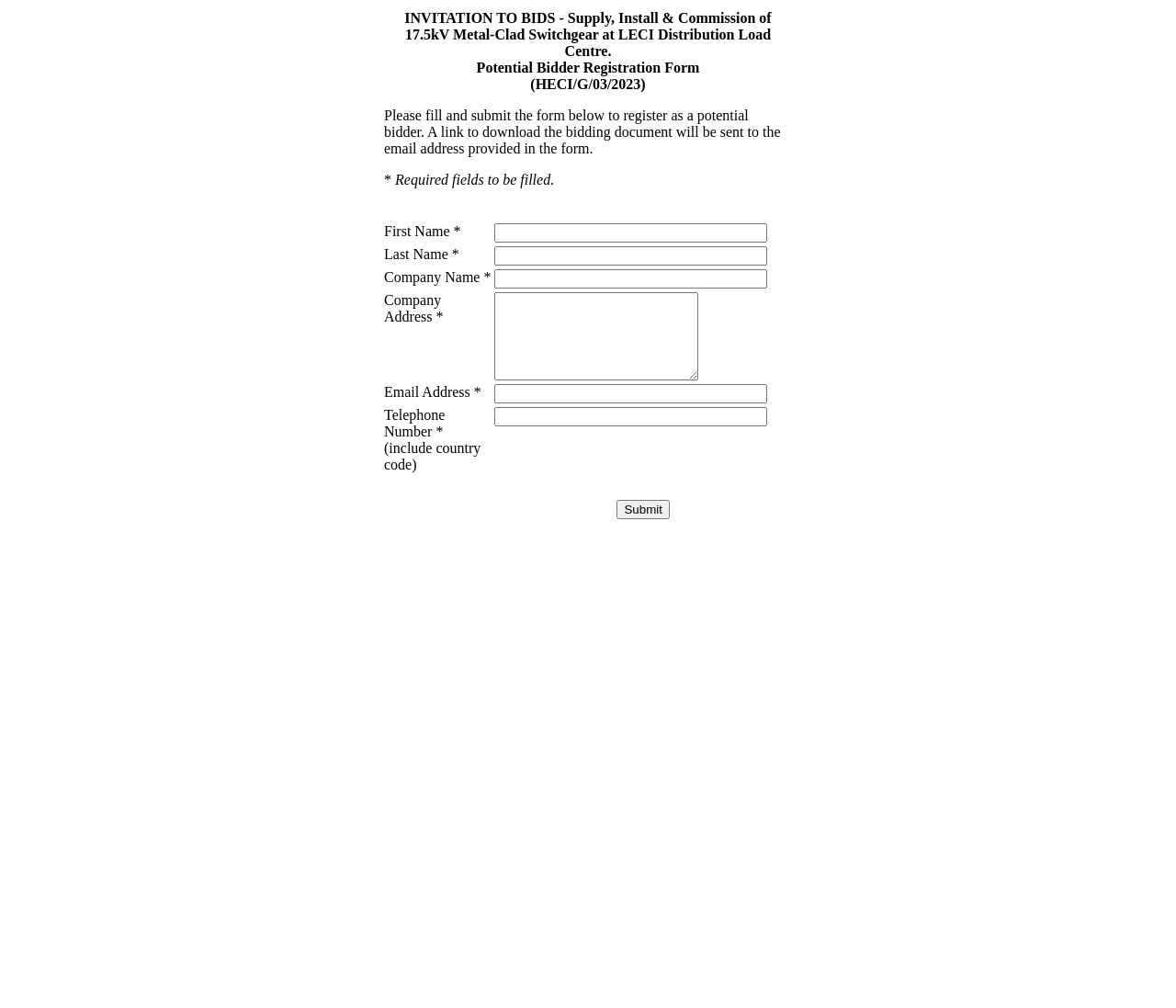What is the format of the Telephone Number field?
Provide a short answer using one word or a brief phrase based on the image.

Include country code